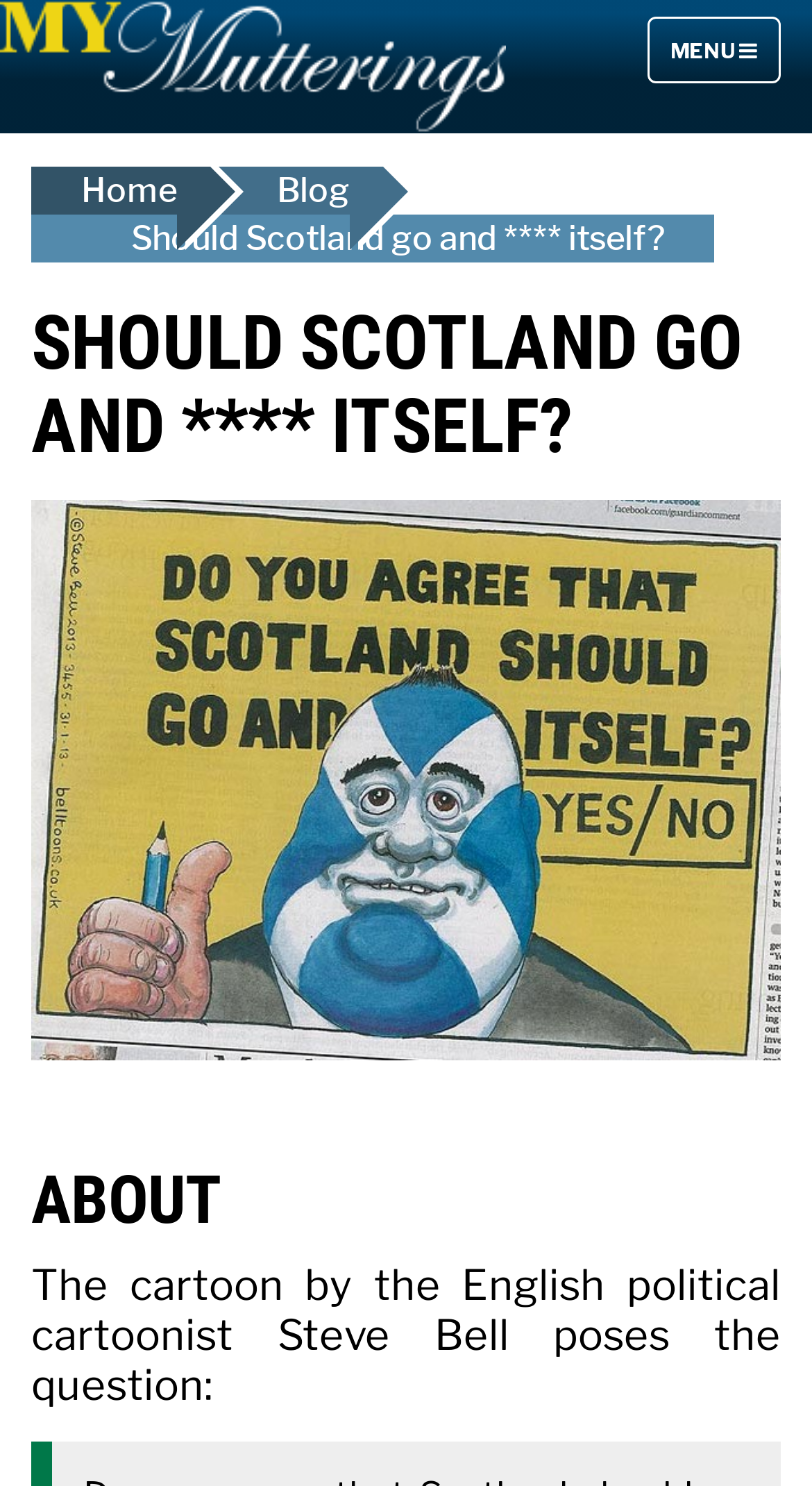Provide a one-word or short-phrase response to the question:
How many links are in the top navigation bar?

2